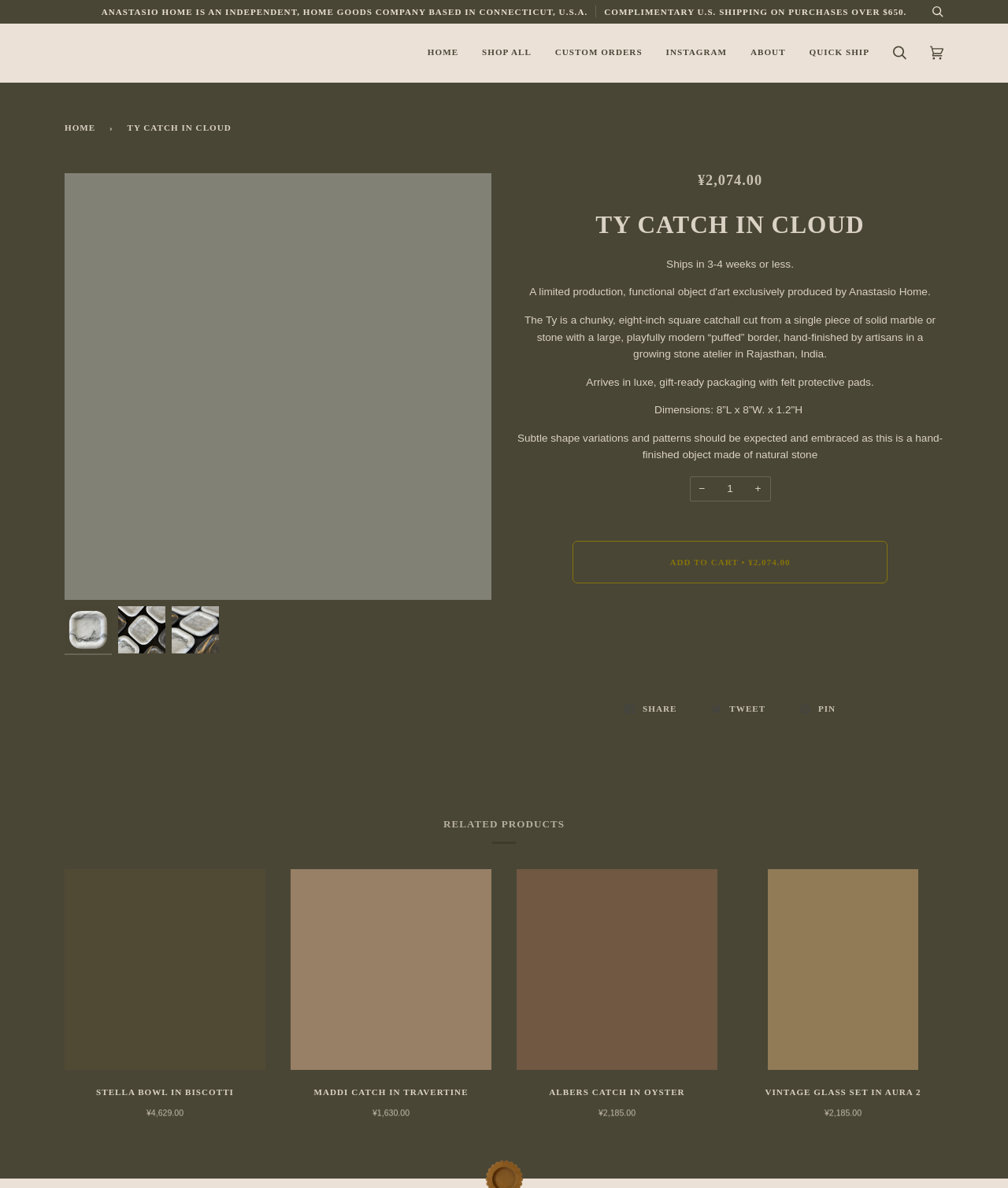Reply to the question with a brief word or phrase: What is the material of the Ty Catch in Cloud?

solid marble or stone